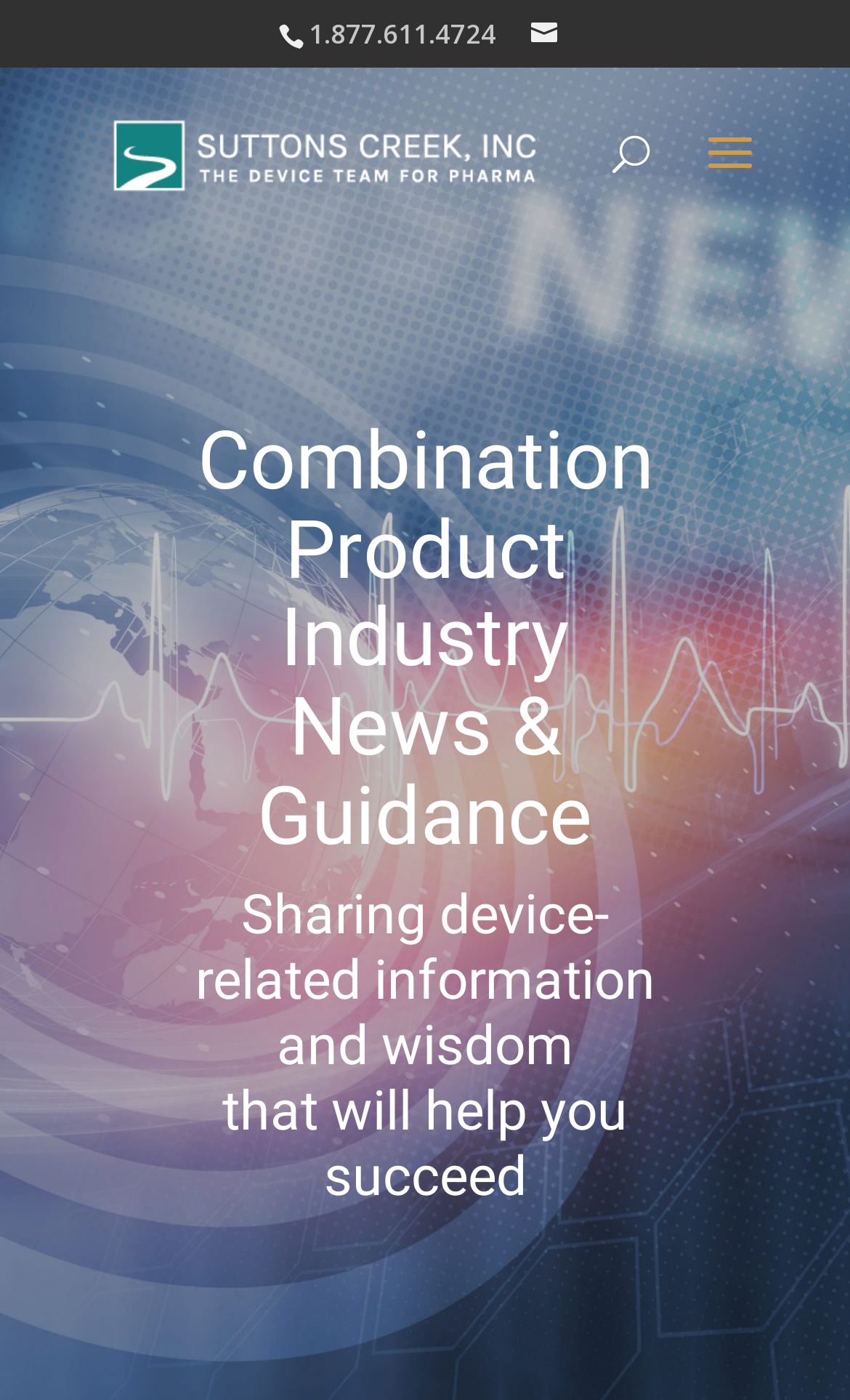What is the name of the company?
Based on the screenshot, give a detailed explanation to answer the question.

I found the company name 'Suttons Creek' on the webpage, which is located in a link element with a bounding box of [0.11, 0.092, 0.654, 0.123]. This element also has an image with the same name.